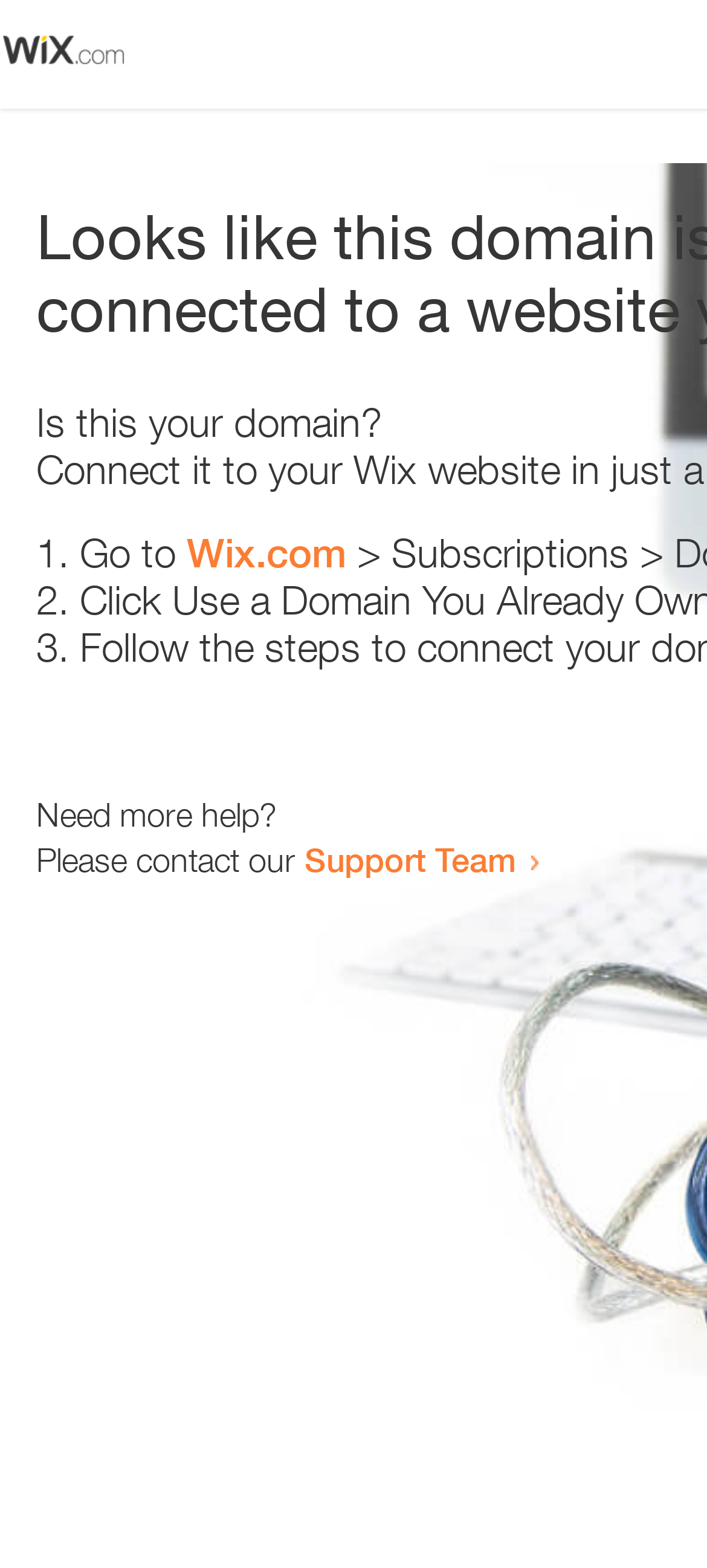Give a complete and precise description of the webpage's appearance.

The webpage appears to be an error page, with a small image at the top left corner. Below the image, there is a heading that reads "Is this your domain?" centered on the page. 

Underneath the heading, there is a numbered list with three items. The first item starts with "1." and is followed by the text "Go to" and a link to "Wix.com". The second item starts with "2." and the third item starts with "3.", but their contents are not specified. 

At the bottom of the page, there is a section that provides additional help options. It starts with the text "Need more help?" and is followed by a sentence that reads "Please contact our". This sentence is completed with a link to the "Support Team".